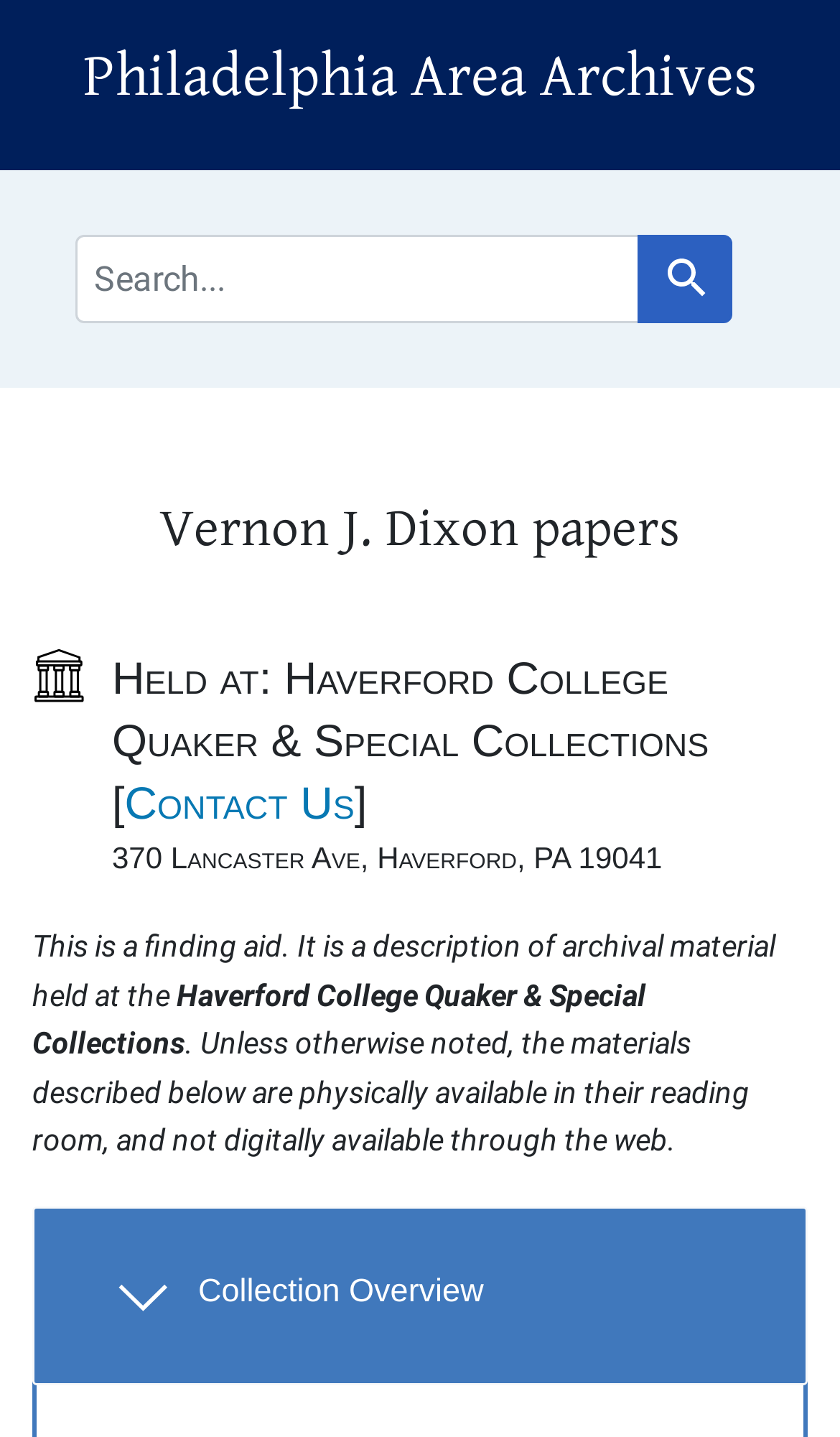Please study the image and answer the question comprehensively:
What is the name of the collection?

I found the answer by looking at the heading 'Vernon J. Dixon papers' which is a child element of the 'Main content' section.